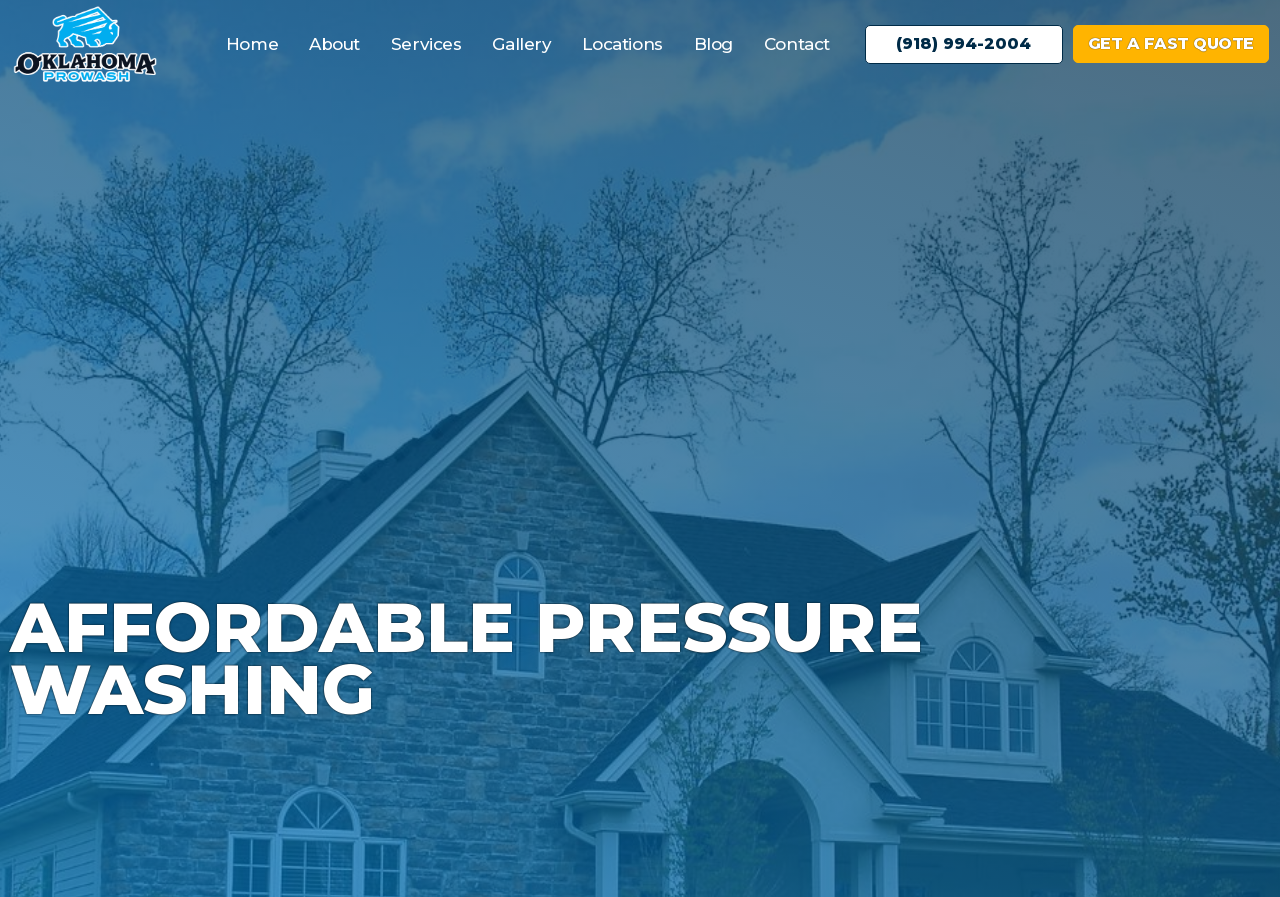Please identify the coordinates of the bounding box for the clickable region that will accomplish this instruction: "Click the Oklahoma ProWash Power Washing Logo".

[0.008, 0.006, 0.125, 0.093]